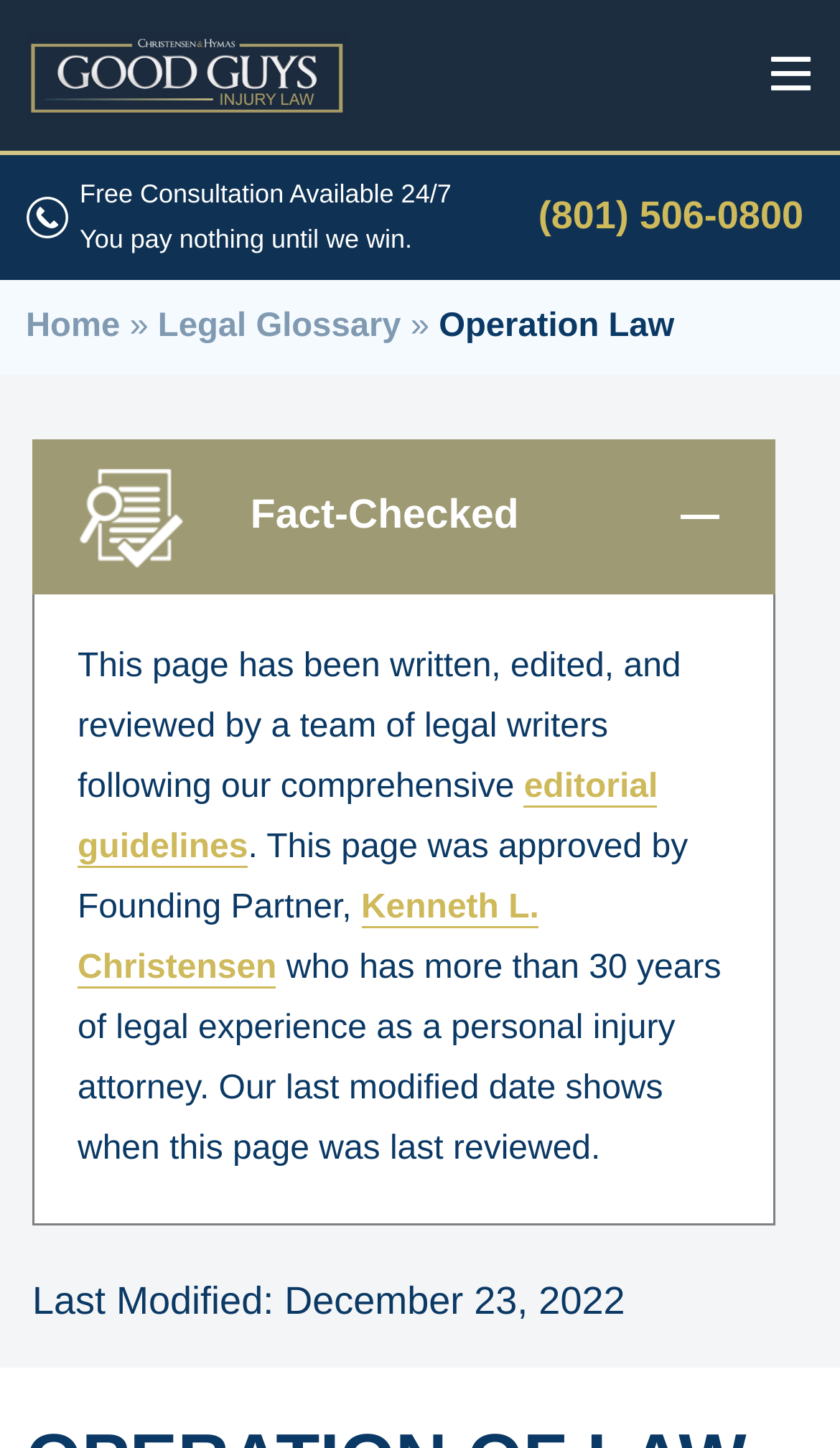What is the symbol shown next to the 'Fact-Checked' text?
Provide a well-explained and detailed answer to the question.

I found the information by looking at the image that is next to the 'Fact-Checked' text, which is described as a 'fact check' image.